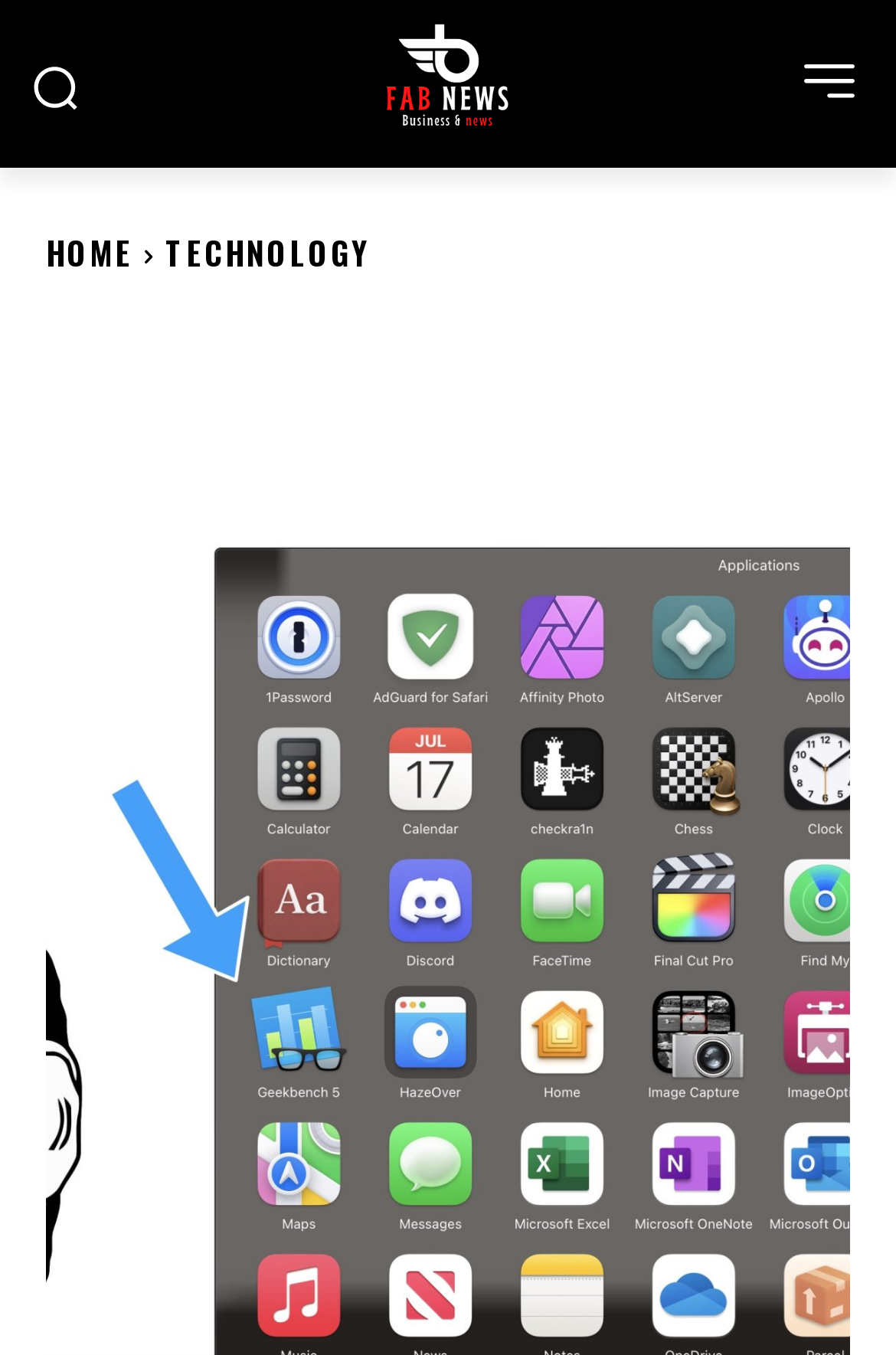Determine the bounding box coordinates (top-left x, top-left y, bottom-right x, bottom-right y) of the UI element described in the following text: technology

[0.185, 0.168, 0.41, 0.204]